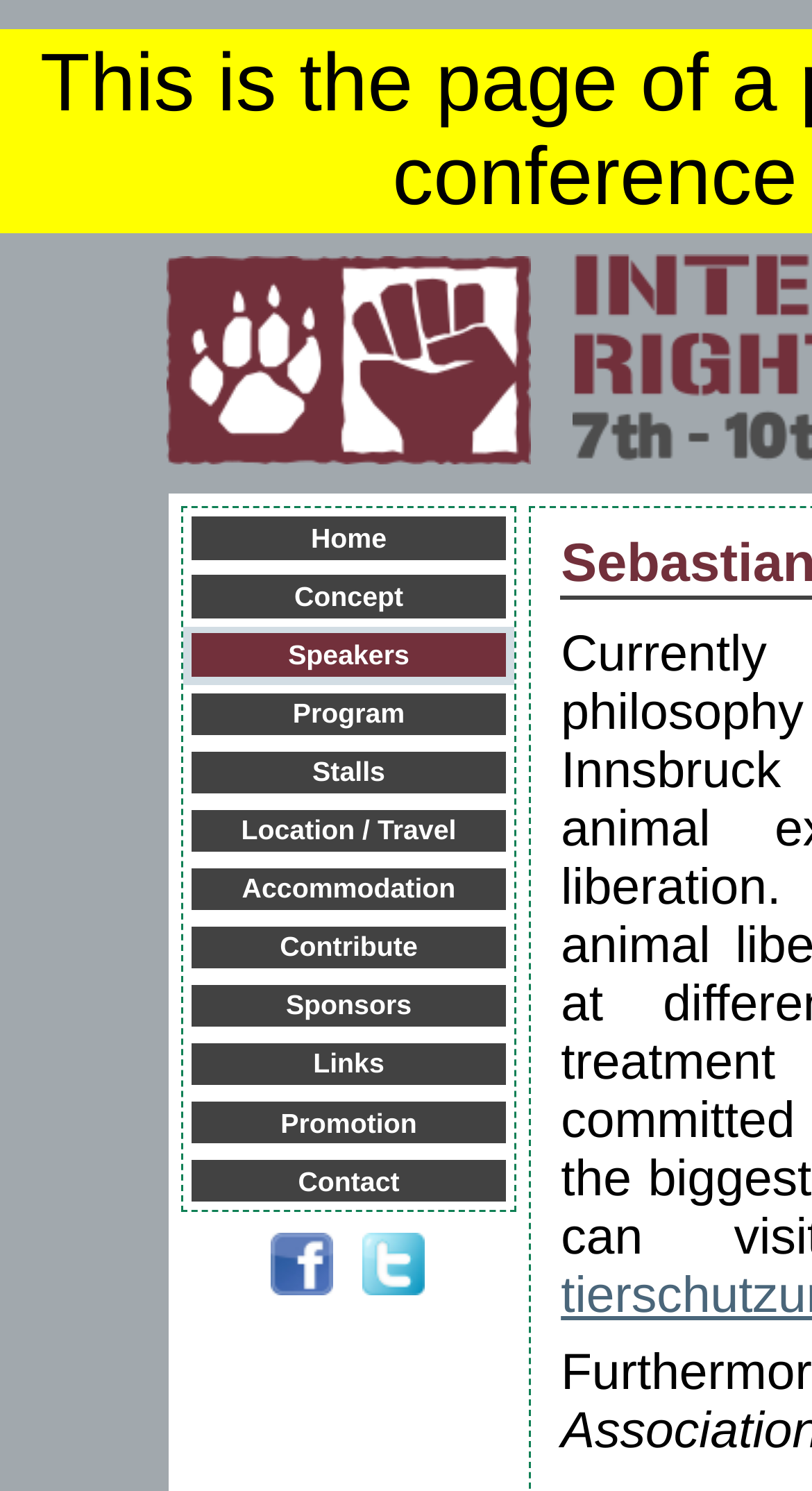What is the last item in the main menu?
Refer to the image and provide a detailed answer to the question.

The main menu is located at the top of the webpage, and it contains links such as 'Home', 'Concept', 'Speakers', and so on. By looking at the last item in the menu, we can find that it is 'Contact'.